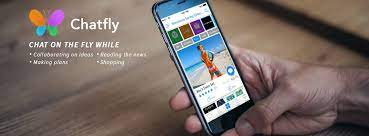Offer an in-depth caption of the image, mentioning all notable aspects.

The image displays a hand holding a smartphone, showcasing the Chatfly application interface. The screen features vibrant, colorful icons representing various functionalities that emphasize a social and interactive experience. The text accompanying the image highlights the app's core purposes: "Chat on the fly while collaborating on ideas, sharing the moment, and making plans." This visual and textual combination conveys the app's aim to enhance real-time communication, making it easy for users to engage and connect while on the move. The overall design reflects a modern, dynamic approach to social interaction through technology.